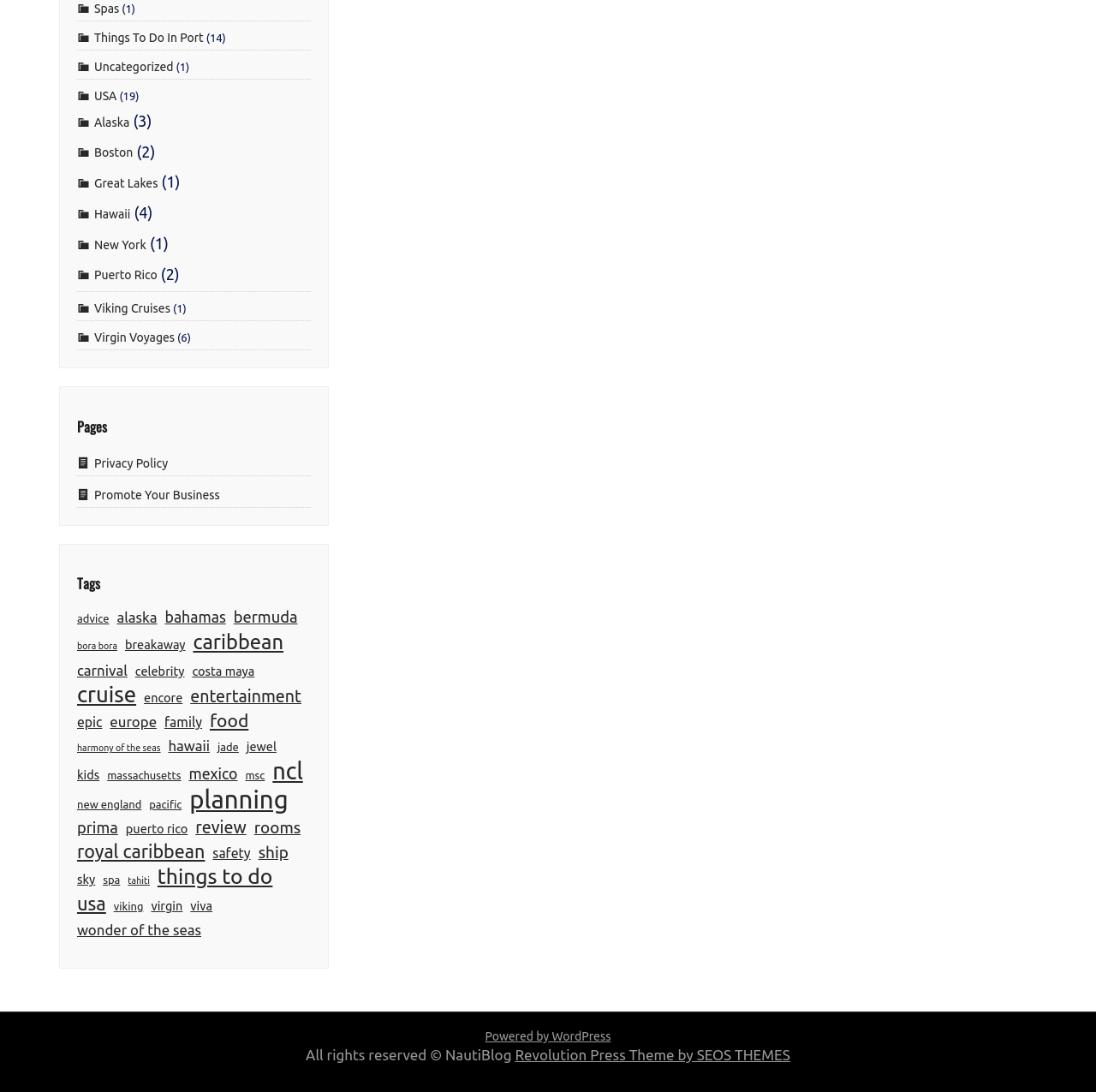Specify the bounding box coordinates for the region that must be clicked to perform the given instruction: "Learn about 'Alaska'".

[0.07, 0.105, 0.118, 0.119]